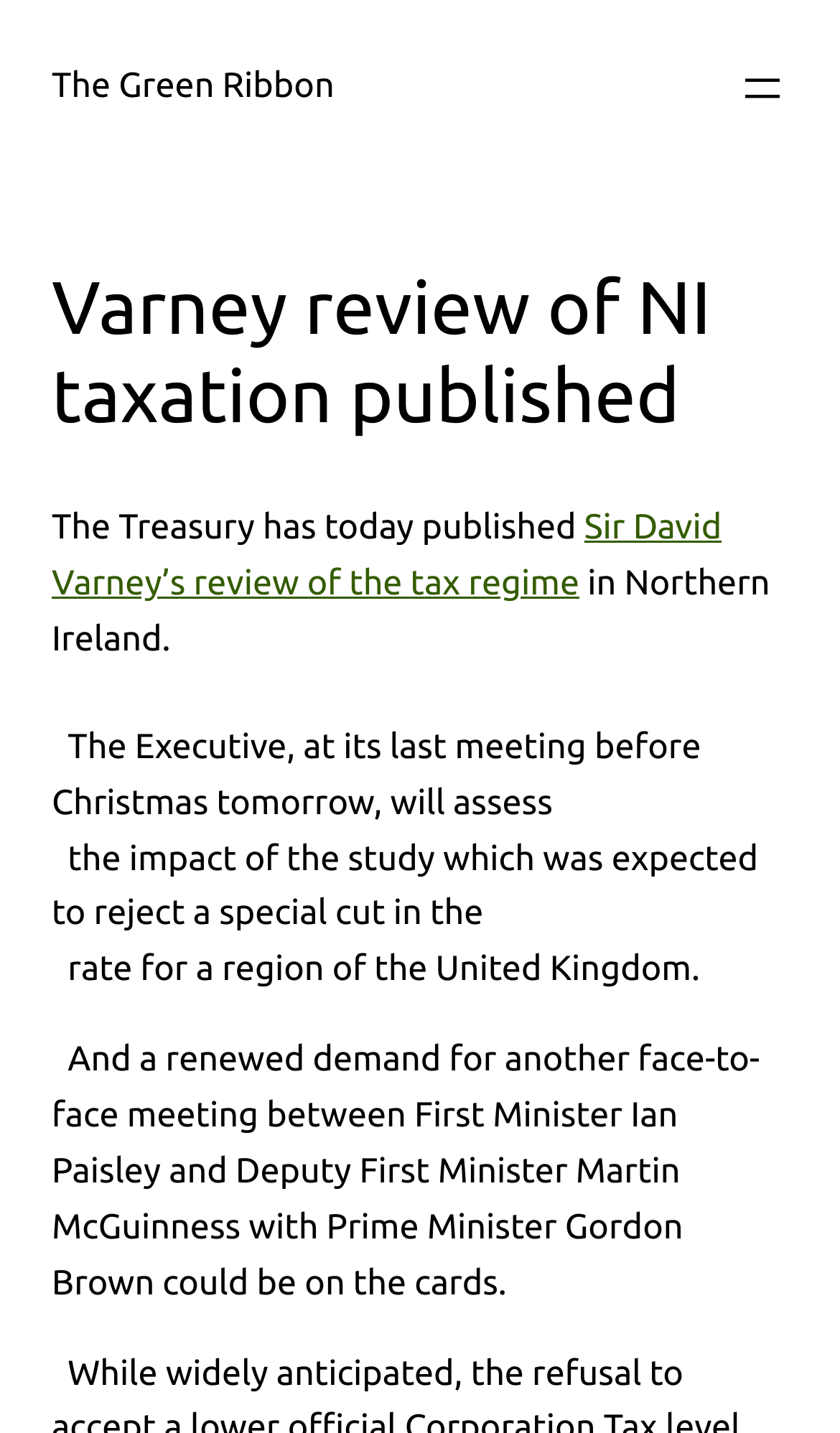Who are the two ministers mentioned in the article?
Look at the screenshot and respond with one word or a short phrase.

Ian Paisley and Martin McGuinness